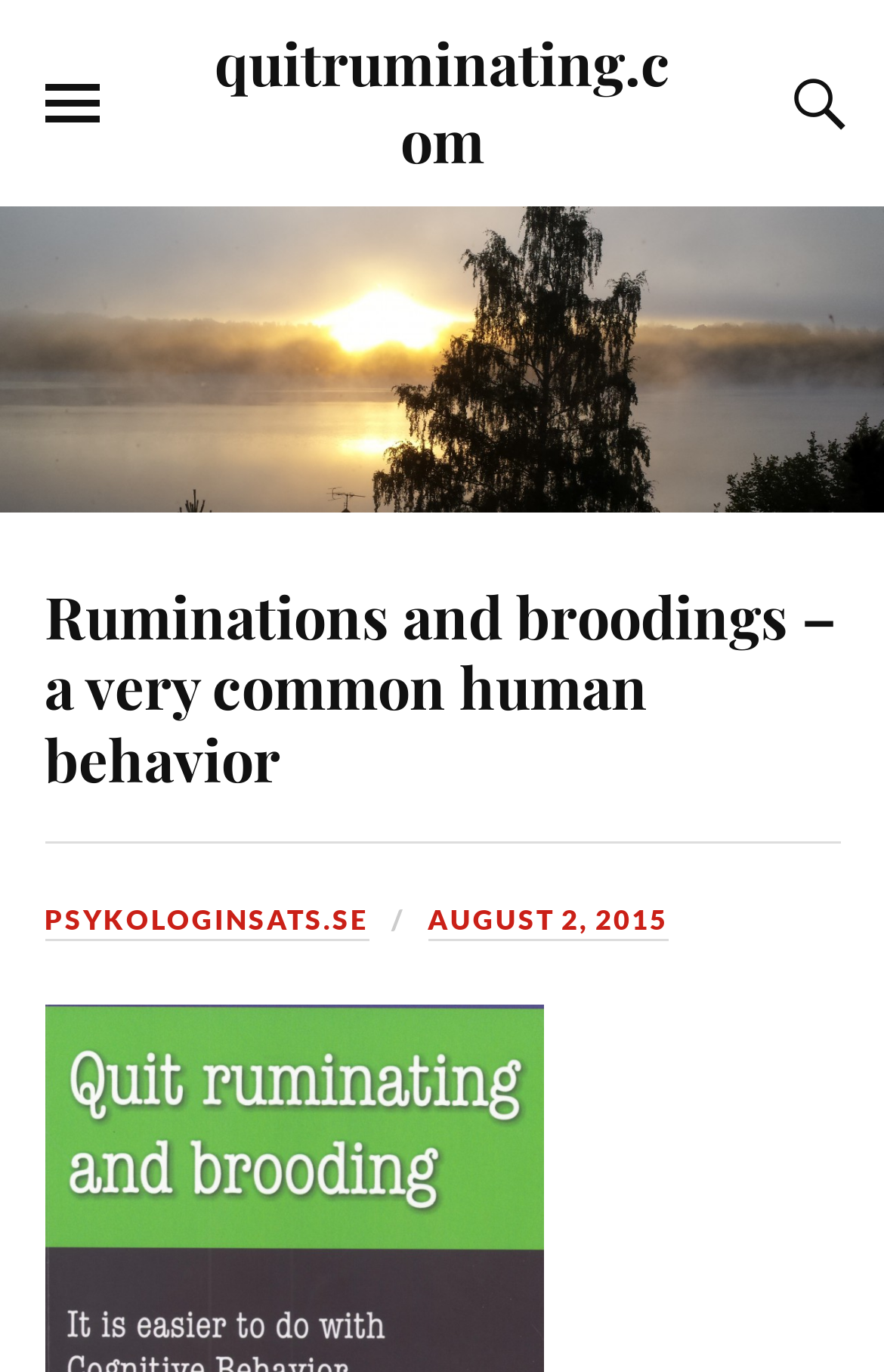What is the website's domain?
Please provide a comprehensive answer based on the contents of the image.

I found the website's domain by looking at the link element with the text 'quitruminating.com' which is located at the top of the webpage.